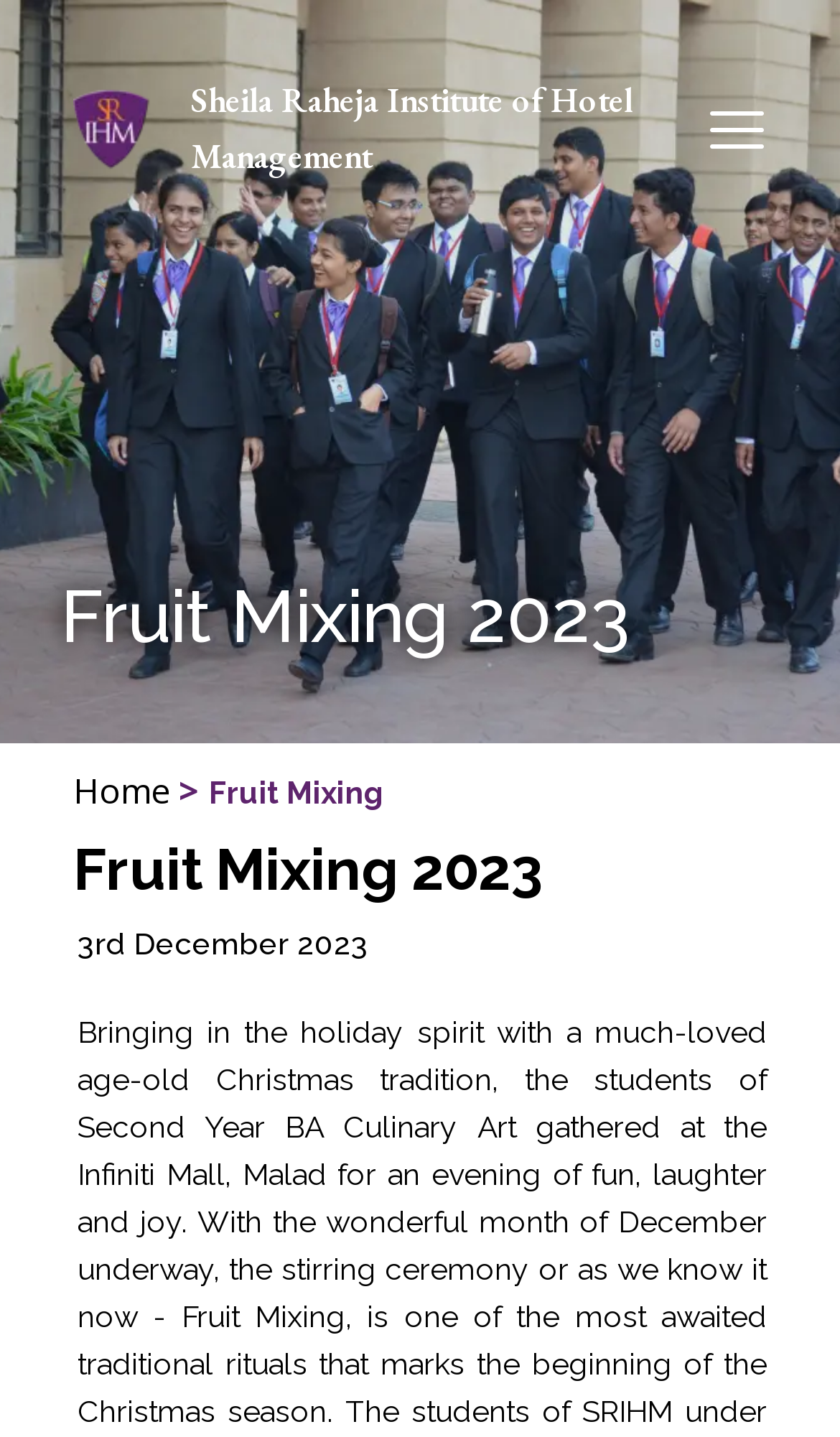Describe every aspect of the webpage in a detailed manner.

The webpage is about the "Fruit Mixing 2023" event conducted by the students of Second Year BA Culinary Art at the Infiniti Mall, Malad. At the top-left corner, there is a link with no text. Next to it, there is a heading that reads "Sheila Raheja Institute of Hotel Management", which also contains a link with the same text. 

On the top-right corner, there is another link with no text. Below the top section, there is a prominent heading that spans almost the entire width of the page, reading "Fruit Mixing 2023". 

On the left side of the page, there are two links, one labeled "Home" and another with a ">" symbol. Below these links, there is a repeated heading "Fruit Mixing 2023", followed by a heading that reads "3rd December 2023", which is likely the date of the event.